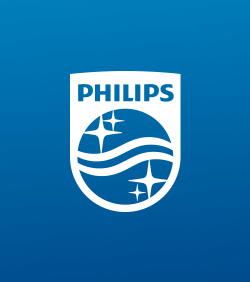What is the color of the background?
Use the image to give a comprehensive and detailed response to the question.

The caption states that the logo is prominently displayed on a gradient blue background, which embodies a modern and professional aesthetic.